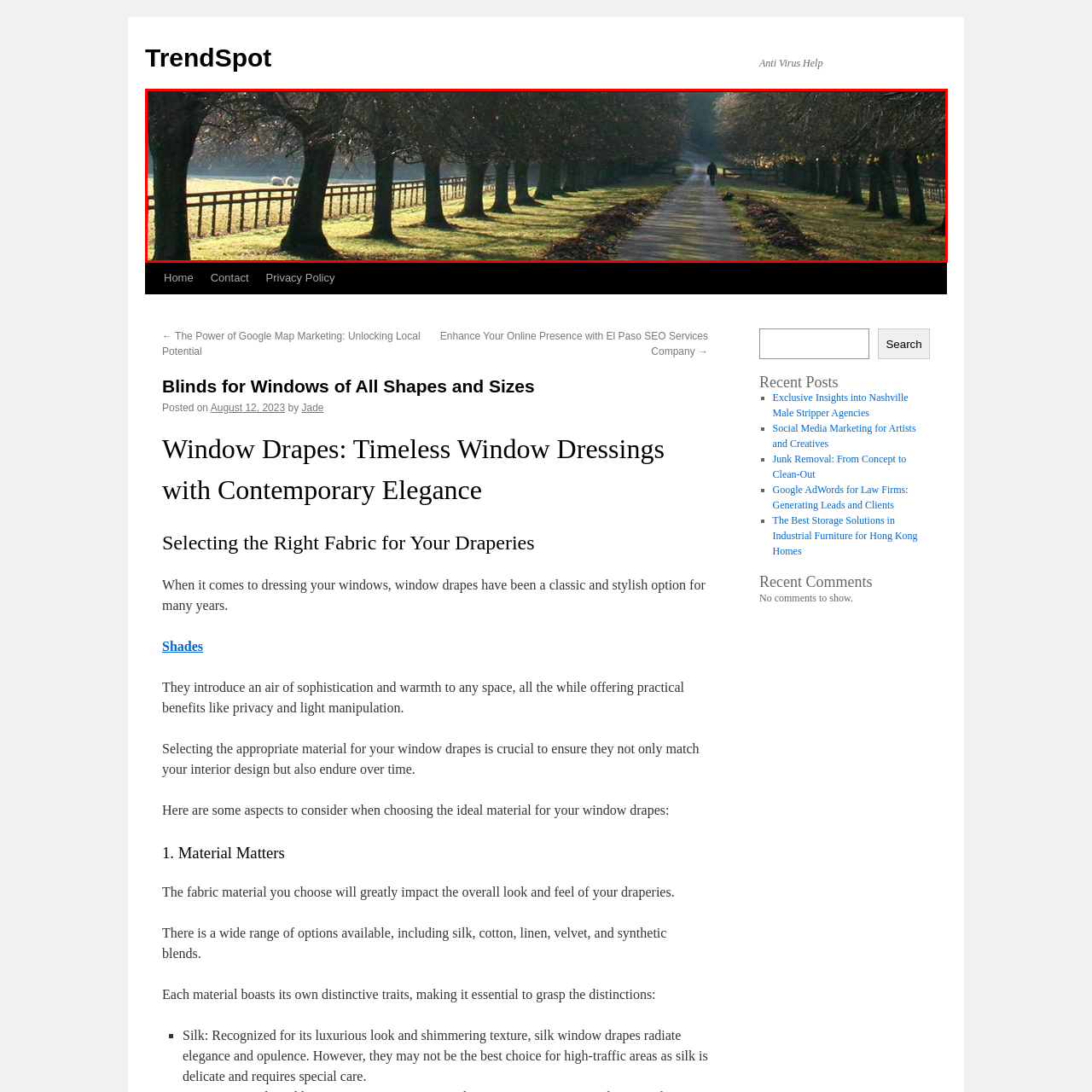What is the atmosphere of the scene?
Carefully analyze the image within the red bounding box and give a comprehensive response to the question using details from the image.

The caption describes the scene as having a 'calm ambiance' and being 'enveloped in a calm ambiance', which implies a peaceful and serene atmosphere. The presence of soft fog and gentle shadows also contributes to this tranquil mood.